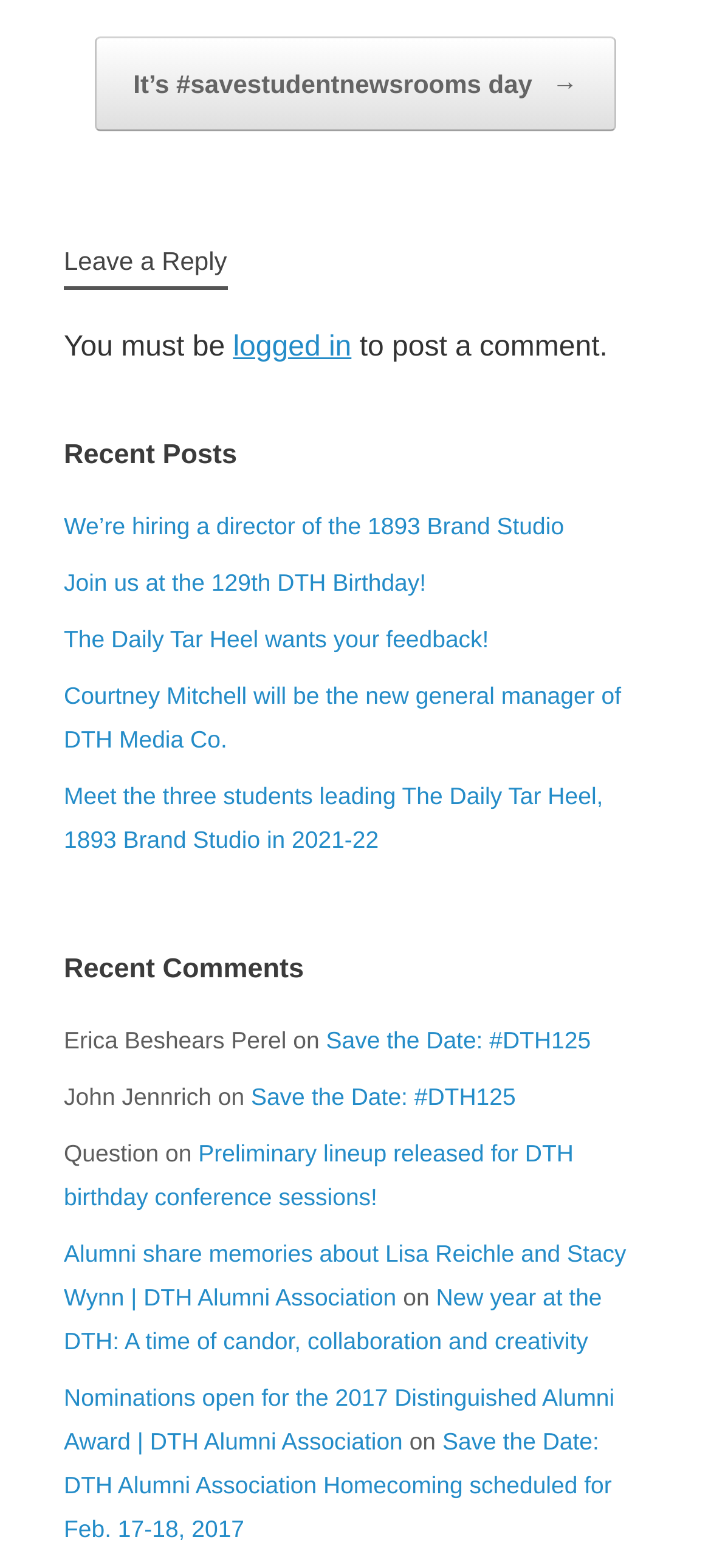Can users post a comment without logging in?
Answer briefly with a single word or phrase based on the image.

No